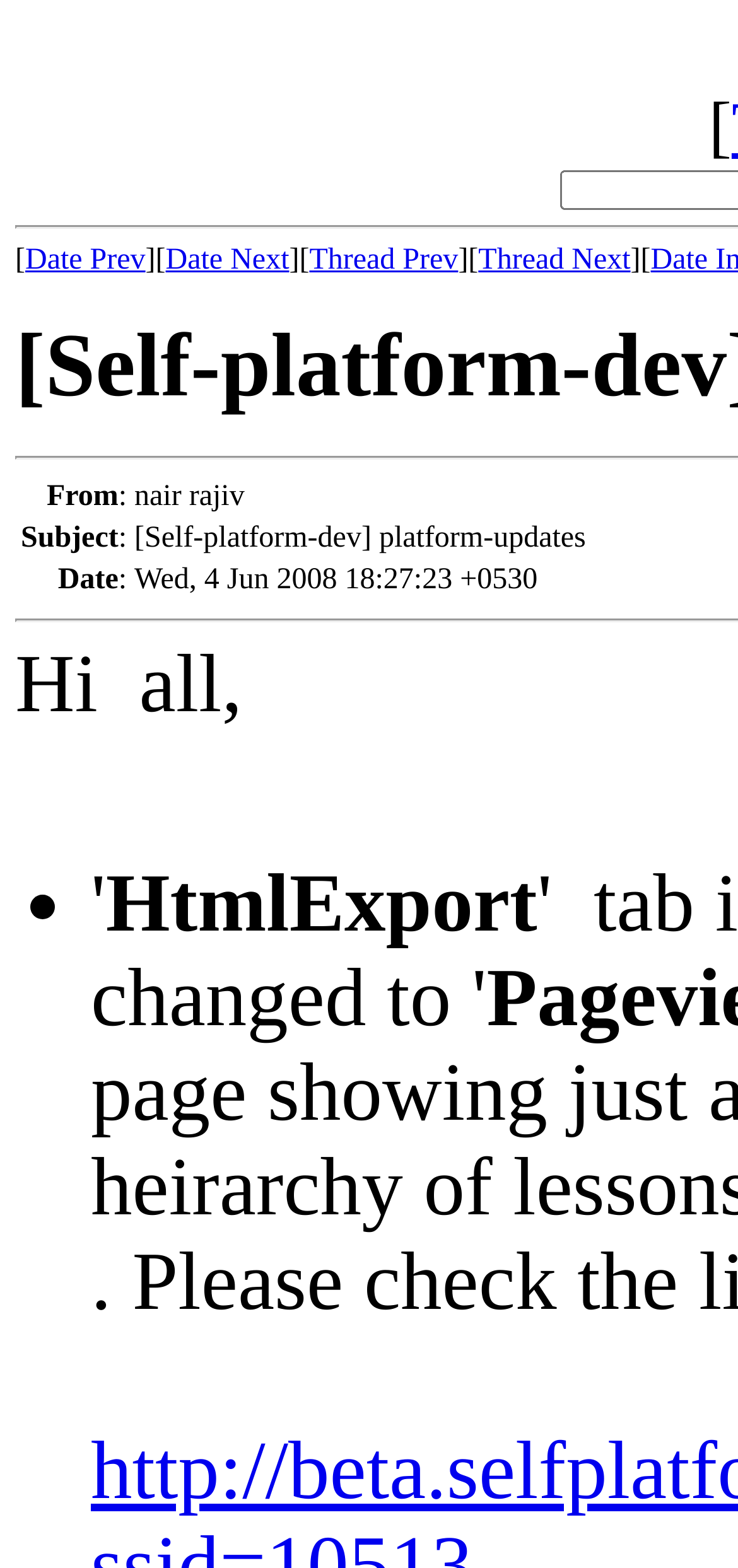What is the sender's name?
Respond to the question with a single word or phrase according to the image.

nair rajiv